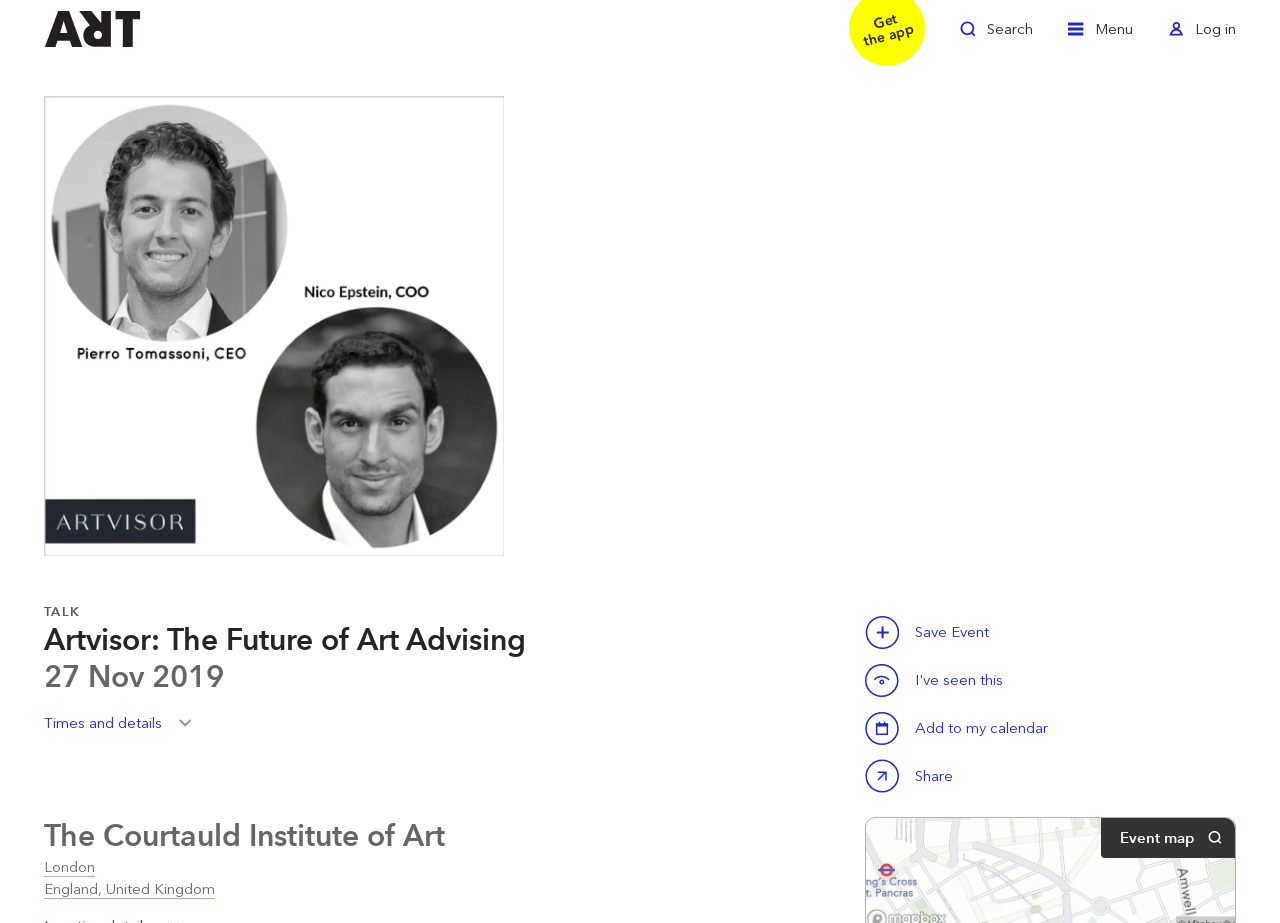Determine the bounding box coordinates for the area that needs to be clicked to fulfill this task: "Toggle search". The coordinates must be given as four float numbers between 0 and 1, i.e., [left, top, right, bottom].

[0.75, 0.016, 0.807, 0.061]